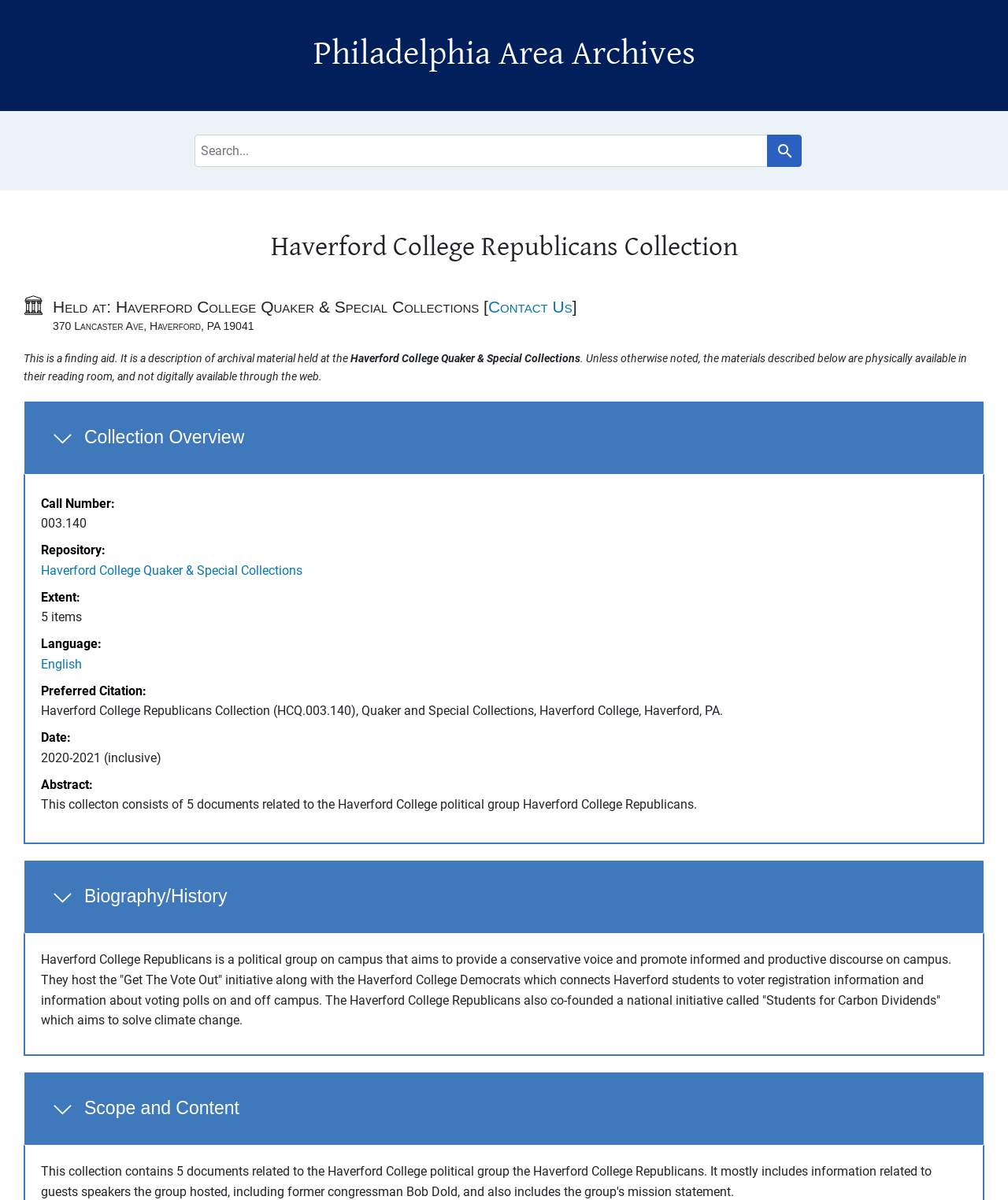Please identify the bounding box coordinates of the area that needs to be clicked to fulfill the following instruction: "Make an appointment with the youth advisor."

None